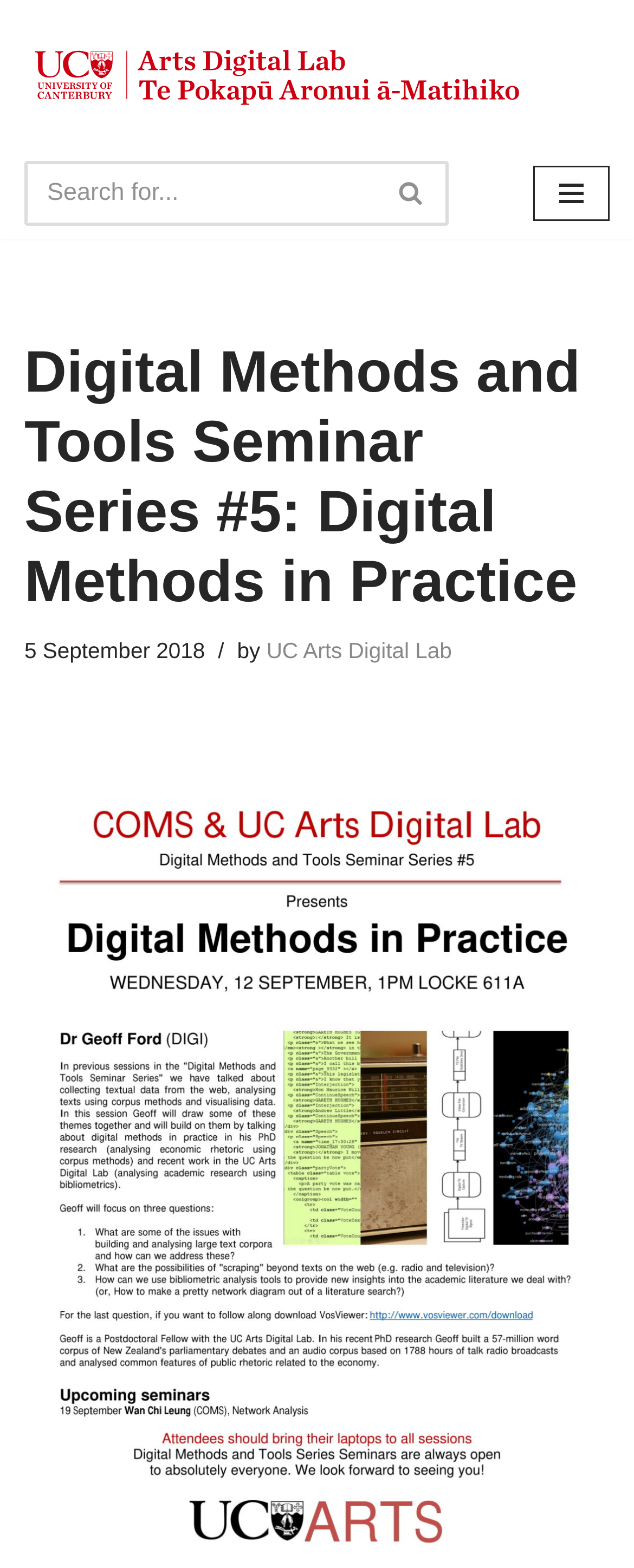Detail the various sections and features of the webpage.

The webpage is about the Digital Methods and Tools Seminar Series, specifically the 5th seminar, titled "Digital Methods in Practice" hosted by the UC Arts Digital Lab. 

At the top left corner, there is a "Skip to content" link. Next to it, on the same horizontal line, is the UC Arts Digital Lab's logo, which is a link. A search bar is located to the right of the logo, consisting of a search box and a search button with a magnifying glass icon. 

On the top right corner, there is a navigation menu button. When expanded, it reveals the main content of the page. The main content starts with a heading that repeats the title of the seminar series and the specific seminar. Below the heading, there is a time element indicating the date of the seminar, "5 September 2018", followed by the phrase "by" and a link to the UC Arts Digital Lab.